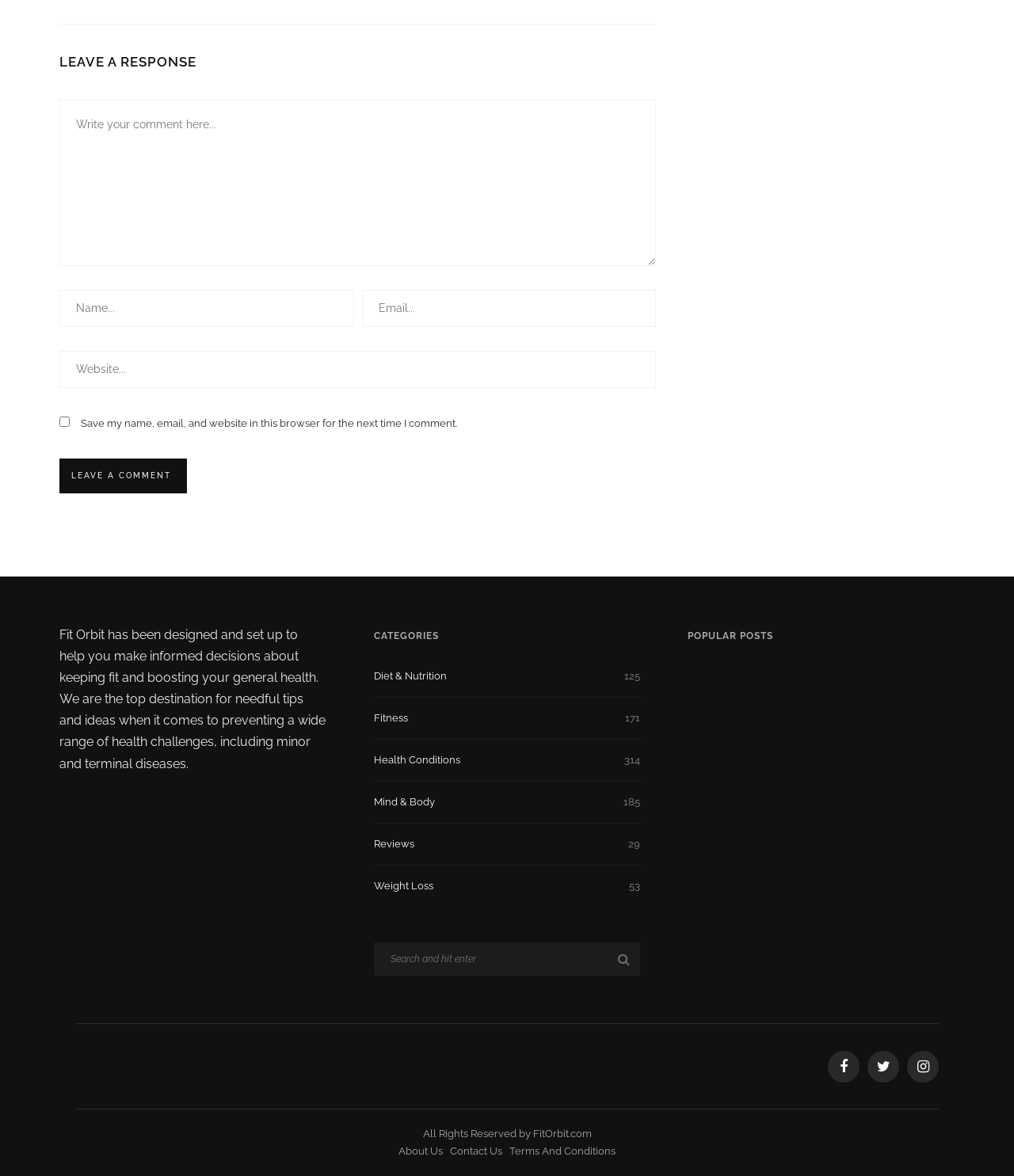Respond with a single word or phrase:
What is the function of the checkbox?

Save user information